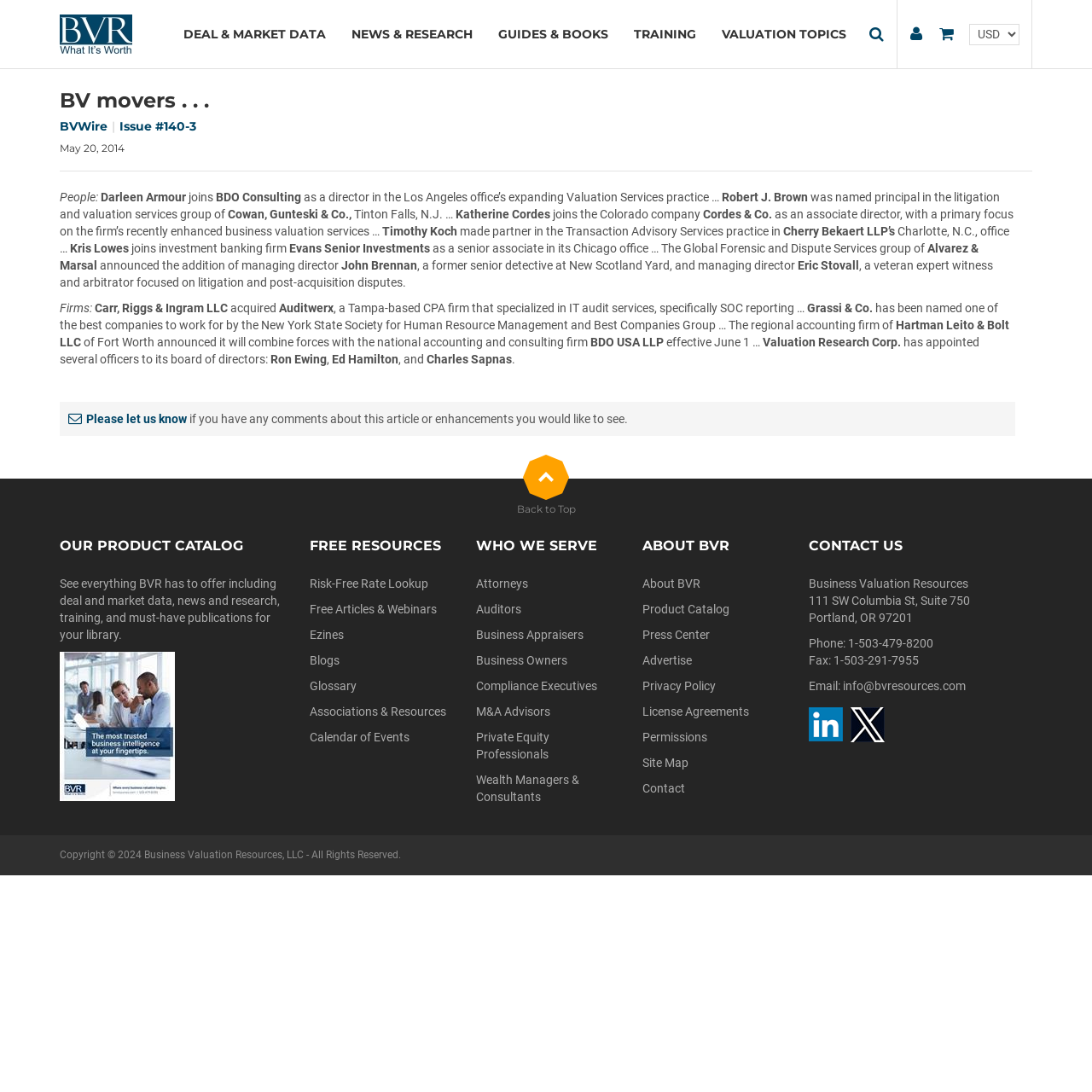Specify the bounding box coordinates for the region that must be clicked to perform the given instruction: "View DEAL & MARKET DATA".

[0.156, 0.0, 0.31, 0.062]